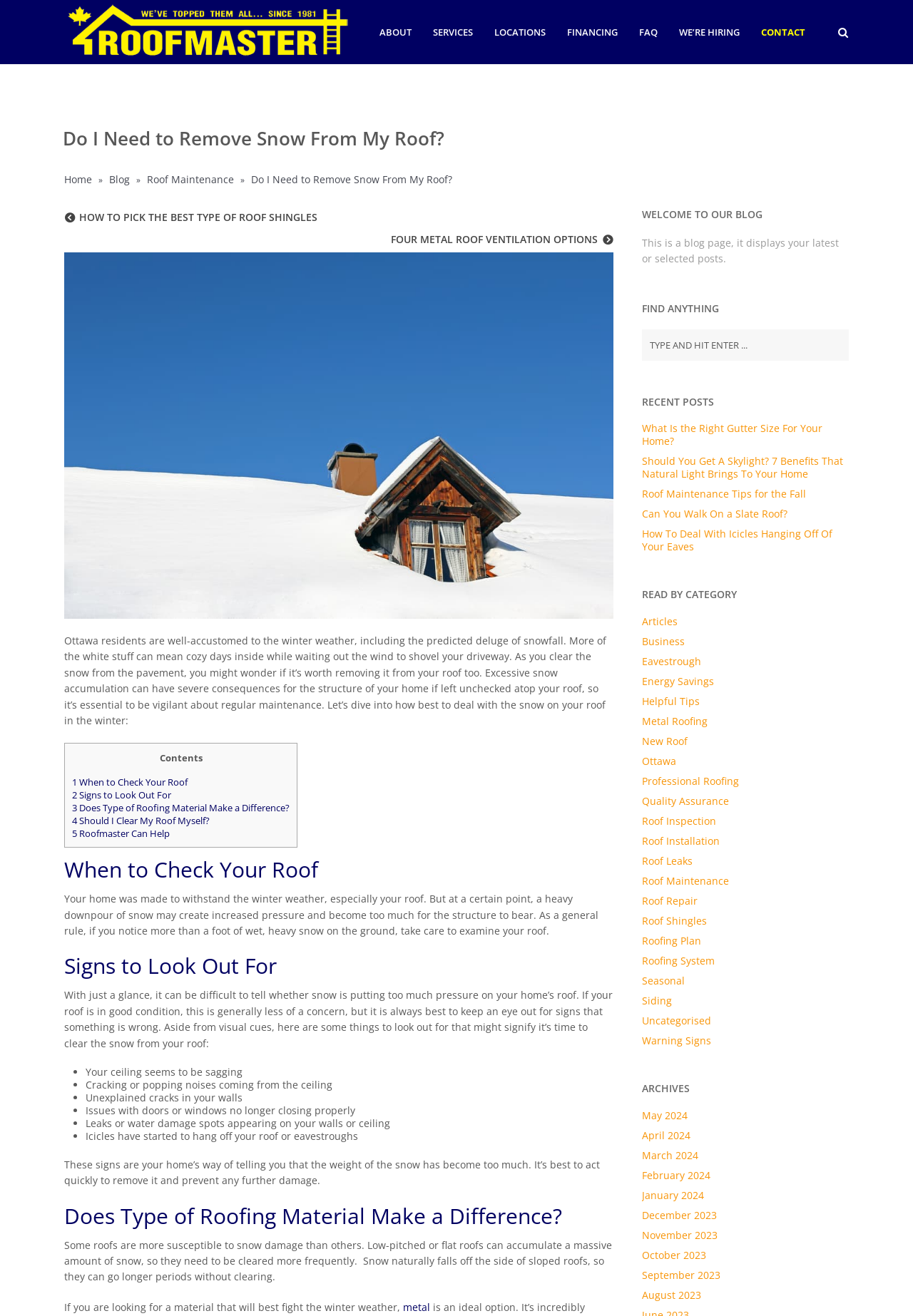What is the company name of the website?
Give a detailed response to the question by analyzing the screenshot.

The company name 'Roofmaster' can be found in the top-left corner of the webpage, which is also a link to the homepage.